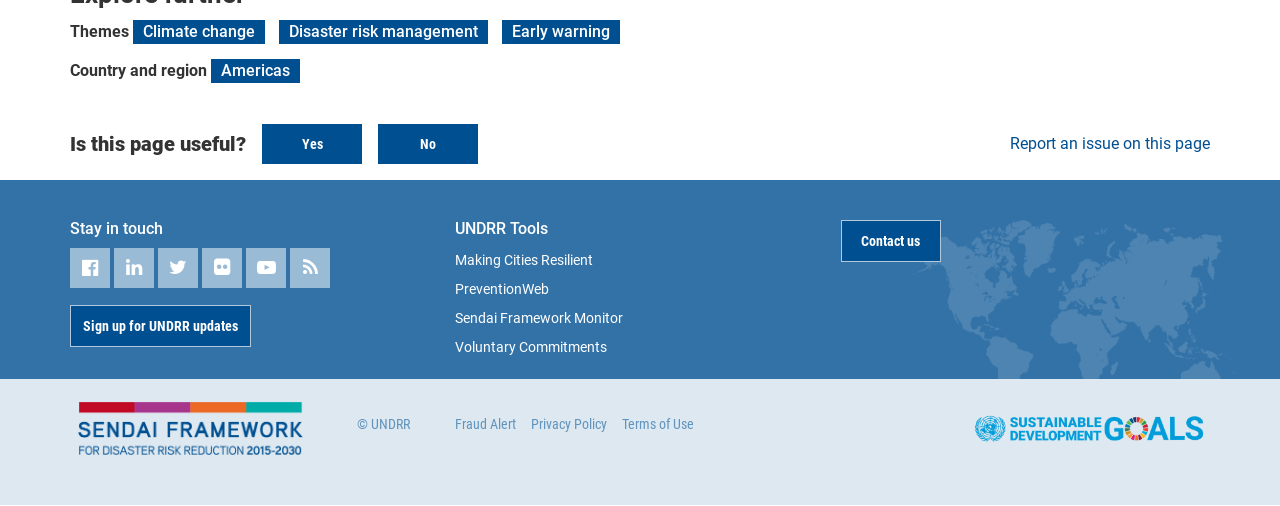How many links are there in the footer?
Please give a detailed answer to the question using the information shown in the image.

There are 4 links in the footer section of the webpage, located at the bottom, with bounding boxes ranging from [0.356, 0.822, 0.403, 0.853] to [0.486, 0.822, 0.542, 0.853].